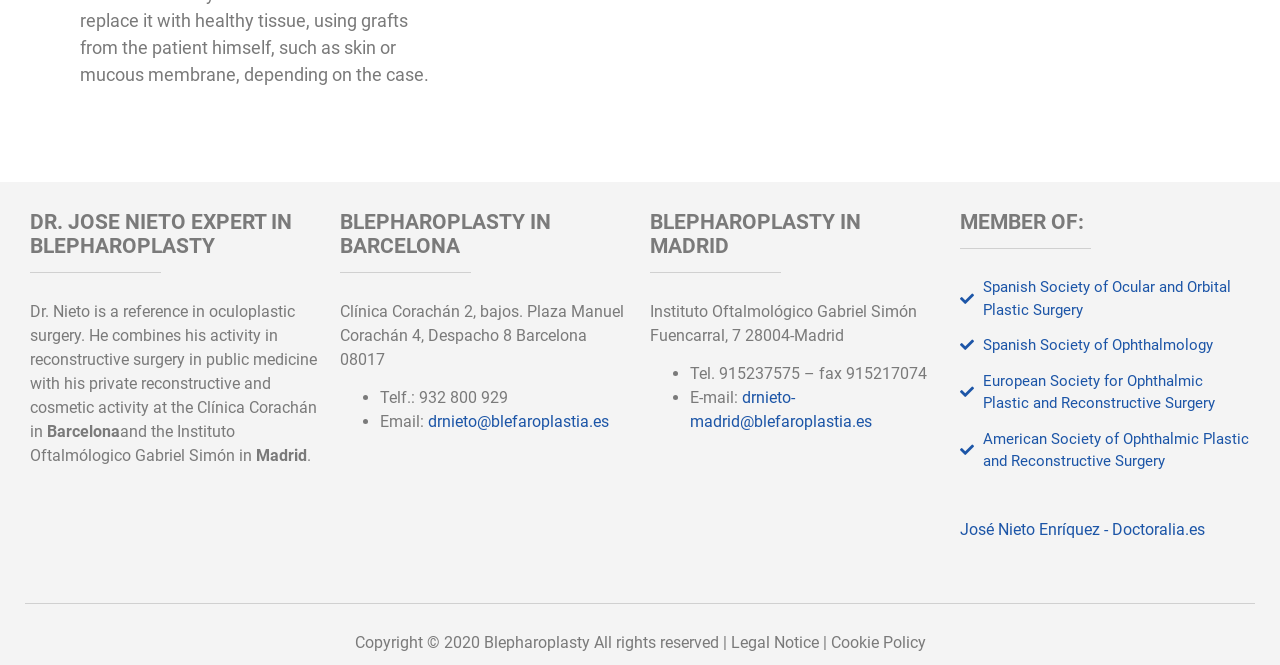Identify the bounding box for the UI element that is described as follows: "drnieto-madrid@blefaroplastia.es".

[0.539, 0.248, 0.681, 0.313]